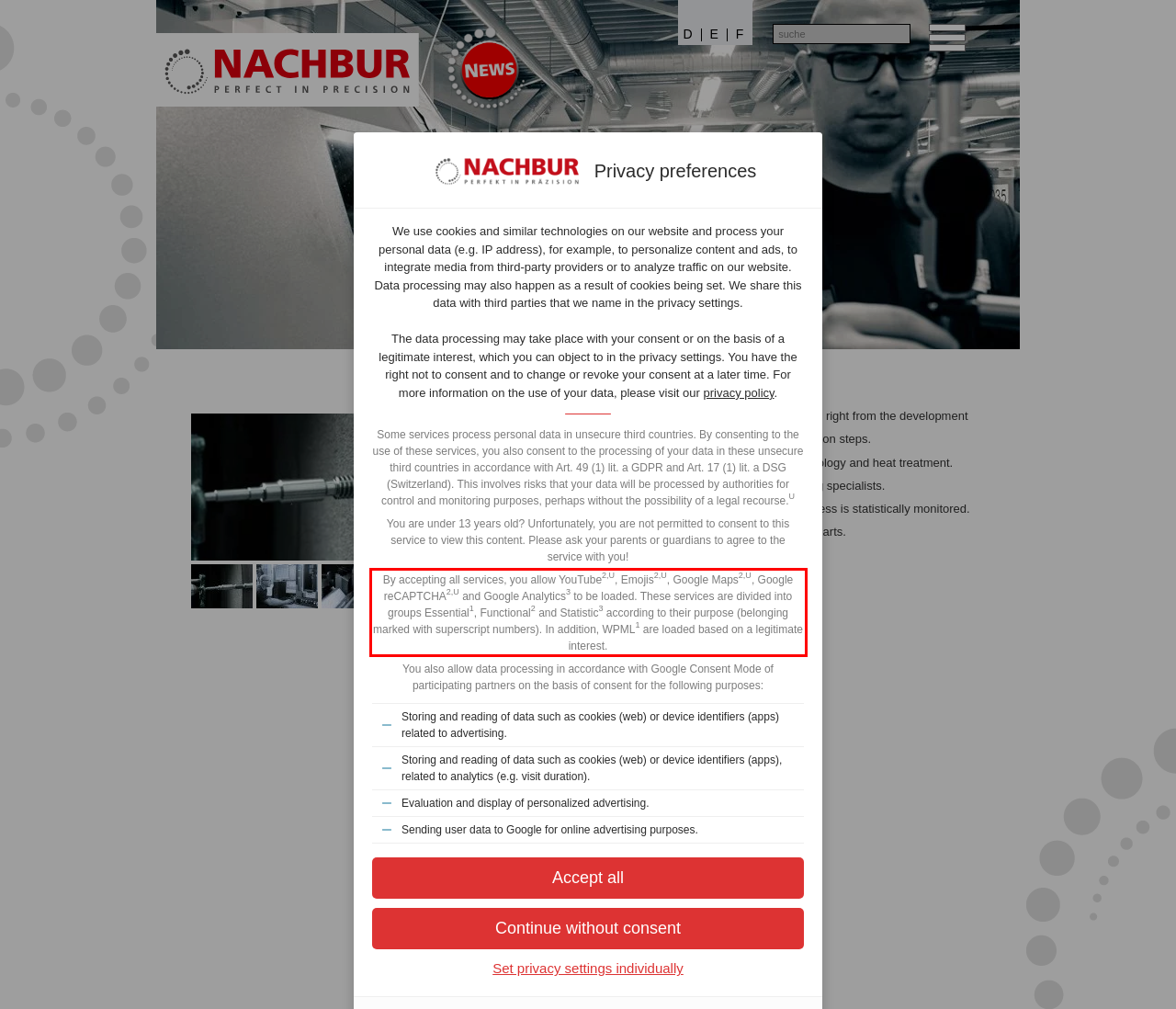The screenshot you have been given contains a UI element surrounded by a red rectangle. Use OCR to read and extract the text inside this red rectangle.

By accepting all services, you allow YouTube2,U (Functional, Data processing in unsecure third countries) , Emojis2,U (Functional, Data processing in unsecure third countries) , Google Maps2,U (Functional, Data processing in unsecure third countries) , Google reCAPTCHA2,U (Functional, Data processing in unsecure third countries) and Google Analytics3 (Statistic) to be loaded. These services are divided into groups Essential1, Functional2 and Statistic3 according to their purpose (belonging marked with superscript numbers). In addition, WPML1 (Essential) are loaded based on a legitimate interest.